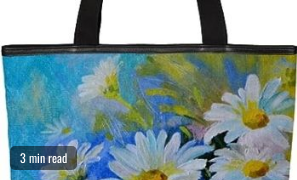Examine the image and give a thorough answer to the following question:
What type of pattern is on the bag?

The caption specifically mentions that the bag features a 'beautiful floral pattern' with white daisies, which suggests that the pattern is a type of floral design.